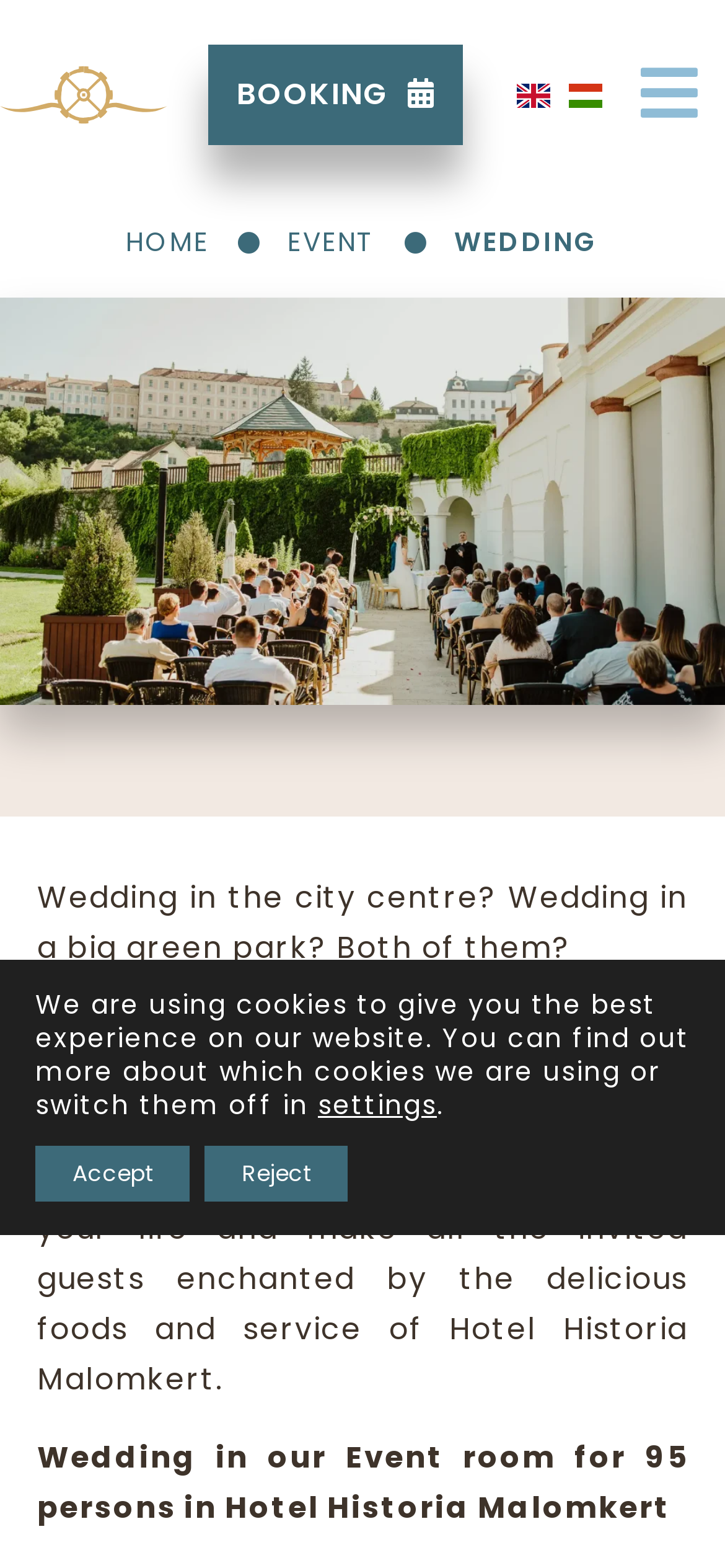How many persons can the event room accommodate?
Based on the screenshot, answer the question with a single word or phrase.

95 persons